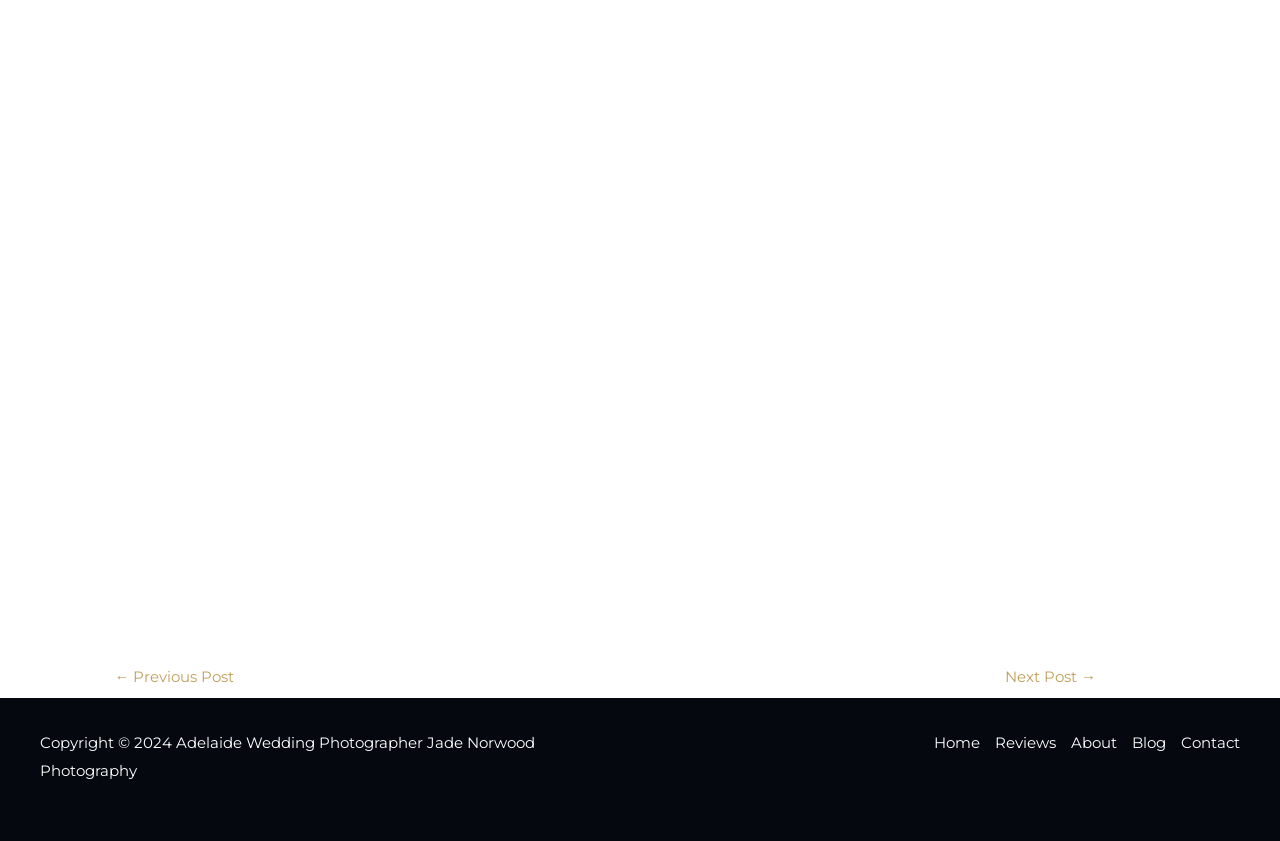What is the purpose of the '← Previous Post' link?
Using the image as a reference, answer with just one word or a short phrase.

Navigate to previous post